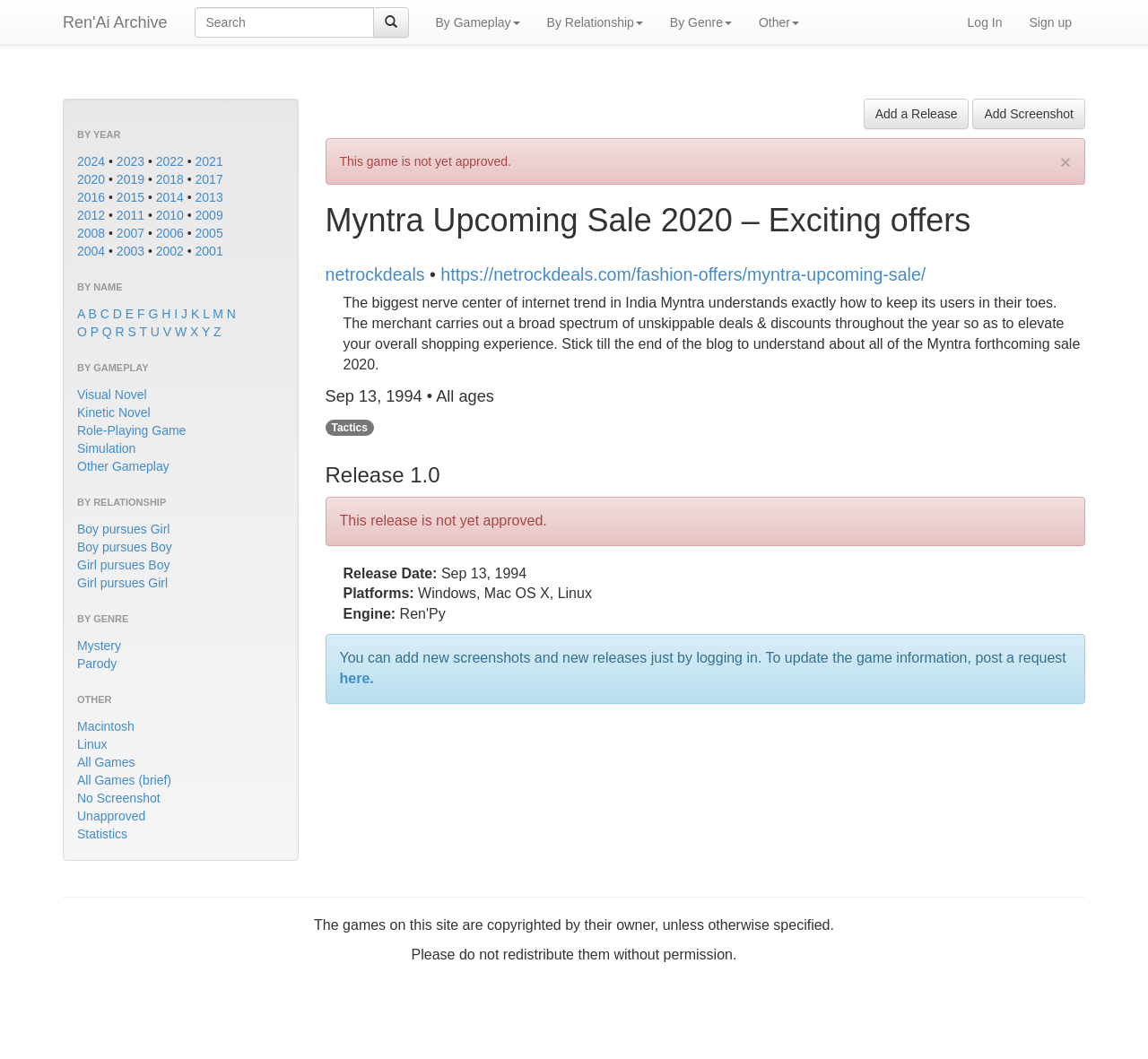Give a one-word or short-phrase answer to the following question: 
What is the purpose of the search box?

Search for games